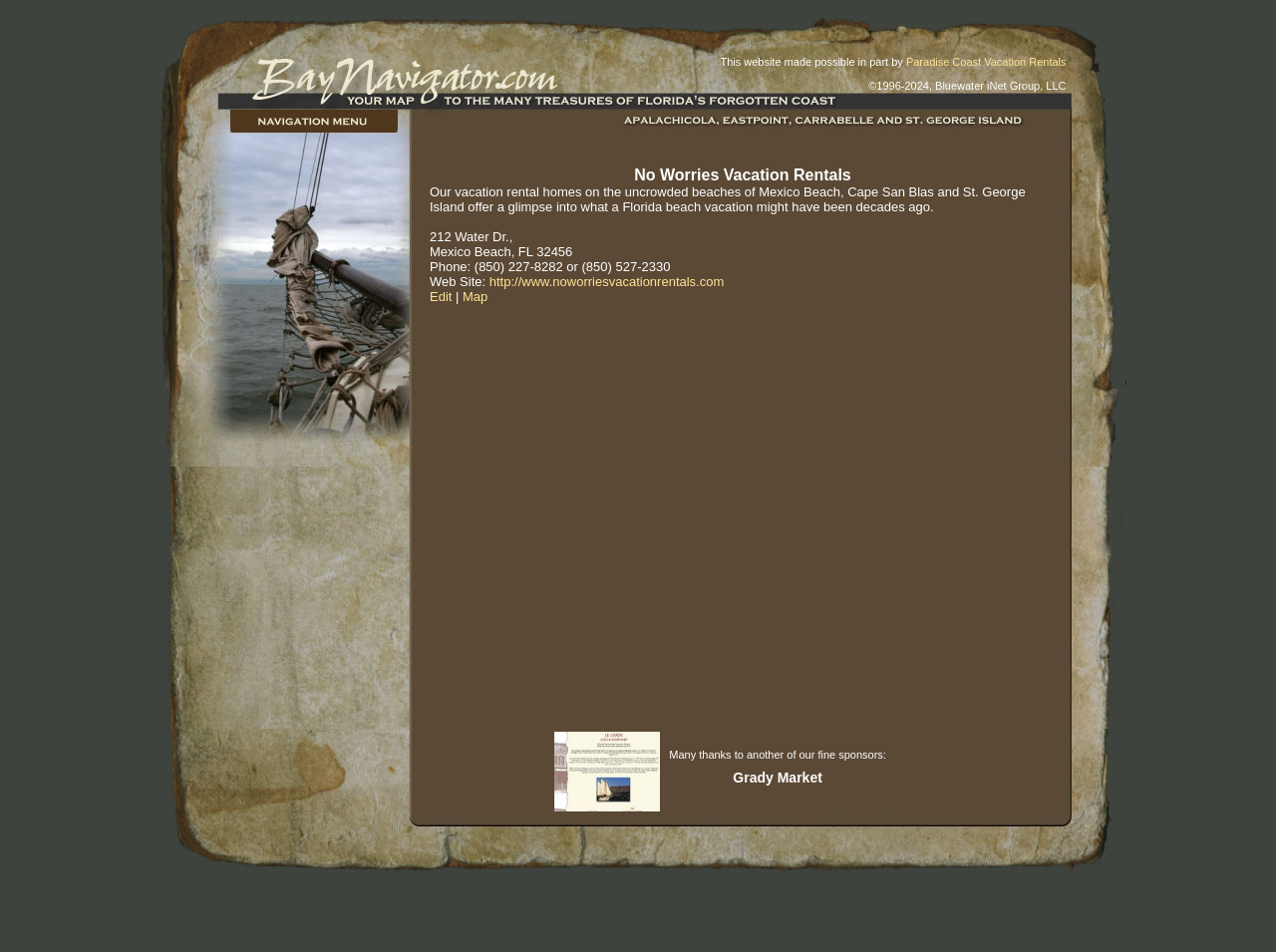What is the phone number of No Worries Vacation Rentals?
Please provide a single word or phrase as your answer based on the image.

(850) 227-8282 or (850) 527-2330